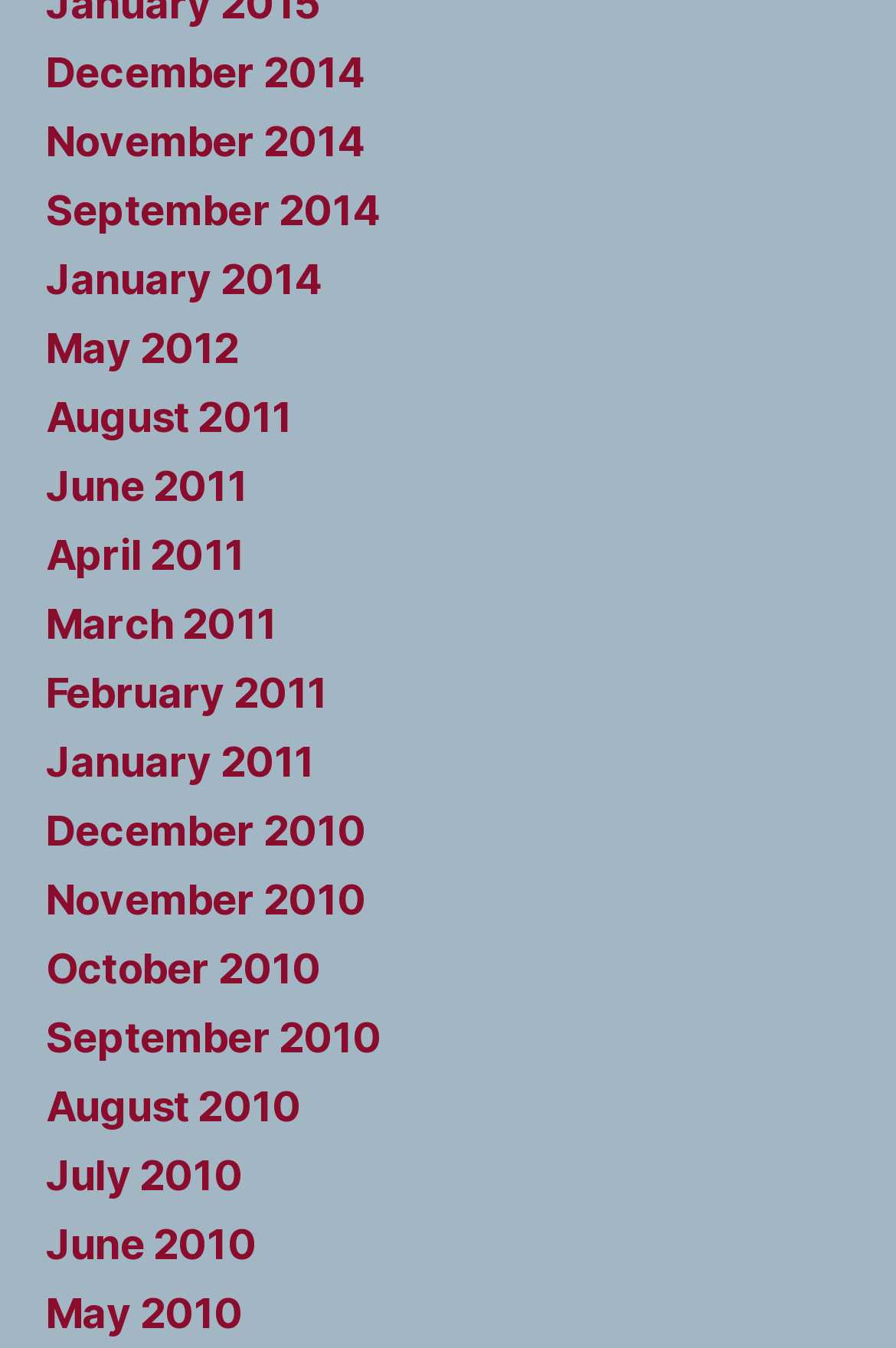Using a single word or phrase, answer the following question: 
What is the latest month and year available on this webpage?

December 2014